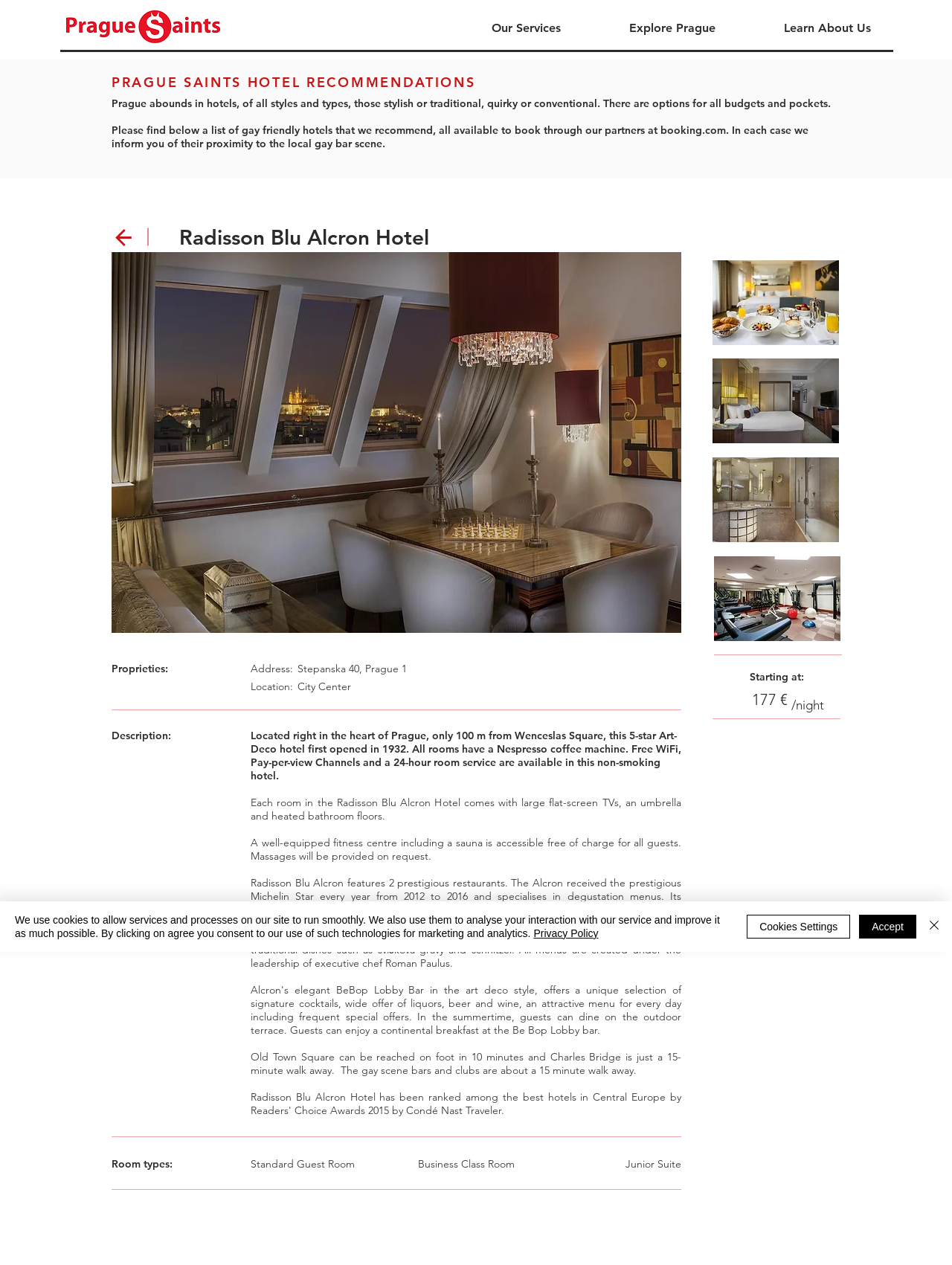Please provide a comprehensive answer to the question below using the information from the image: How long does it take to walk to the gay scene bars and clubs from the hotel?

I found the answer by reading the description of the hotel, which states that the 'gay scene bars and clubs are about a 15 minute walk away'.